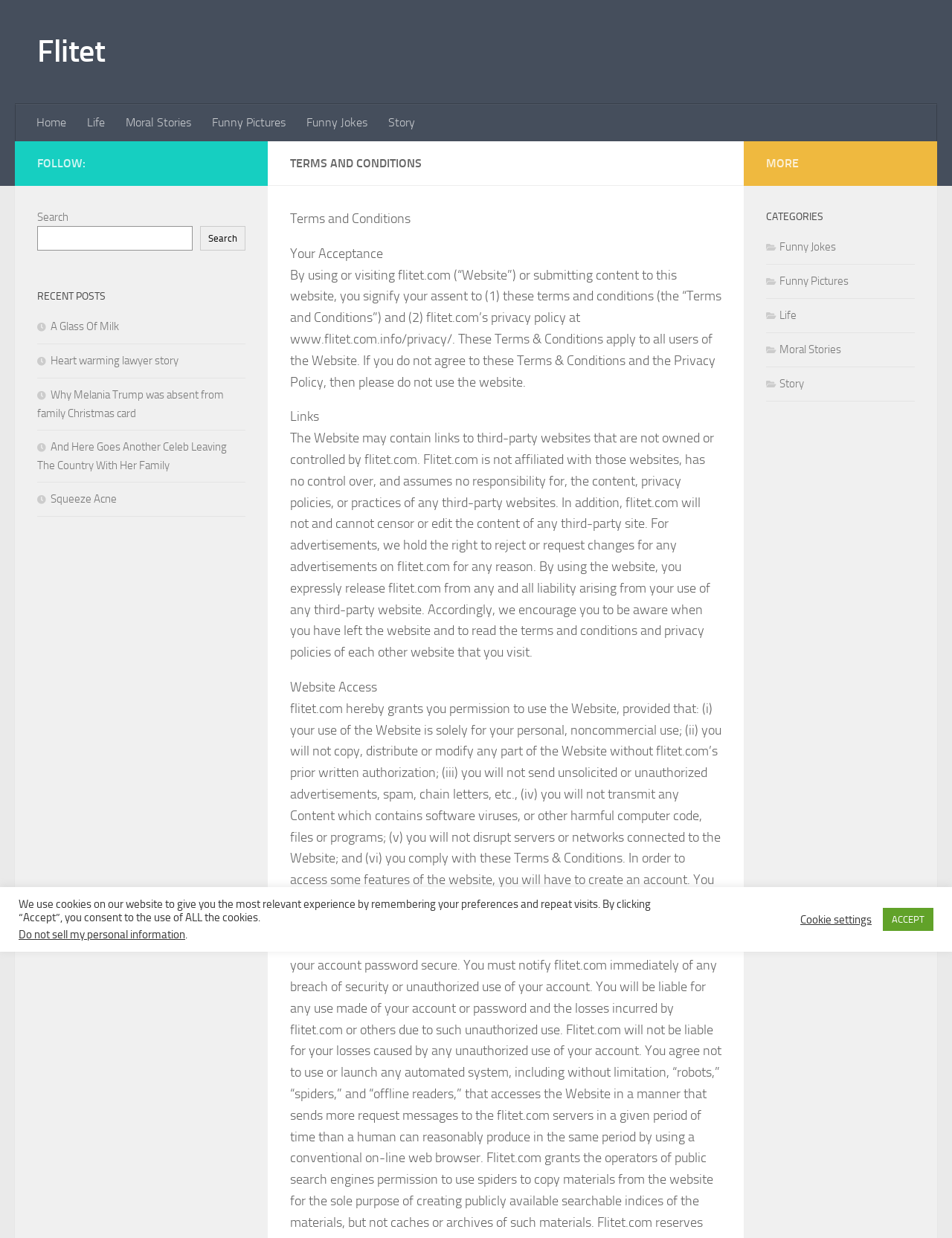Locate the bounding box coordinates of the clickable part needed for the task: "Click the 'Home' link".

[0.027, 0.084, 0.08, 0.114]